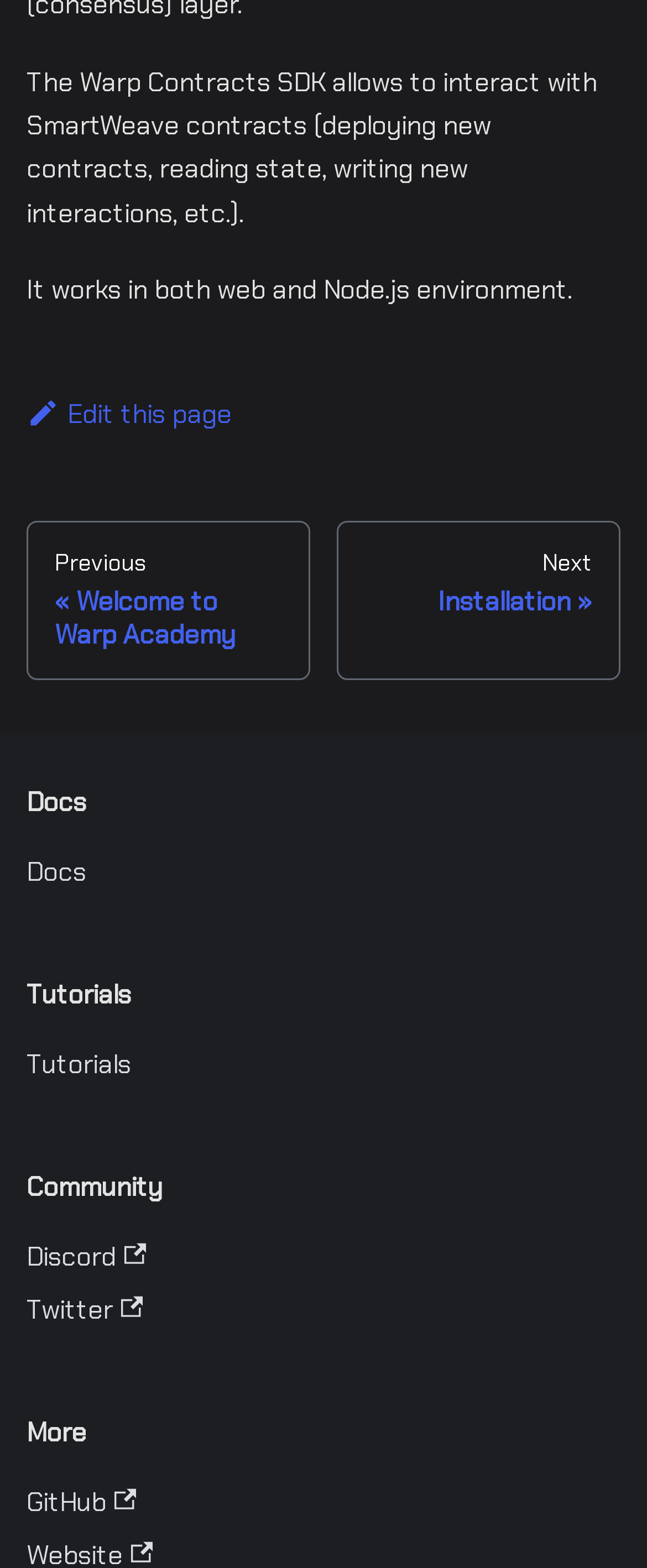Please determine the bounding box coordinates of the section I need to click to accomplish this instruction: "Edit this page".

[0.041, 0.252, 0.358, 0.275]